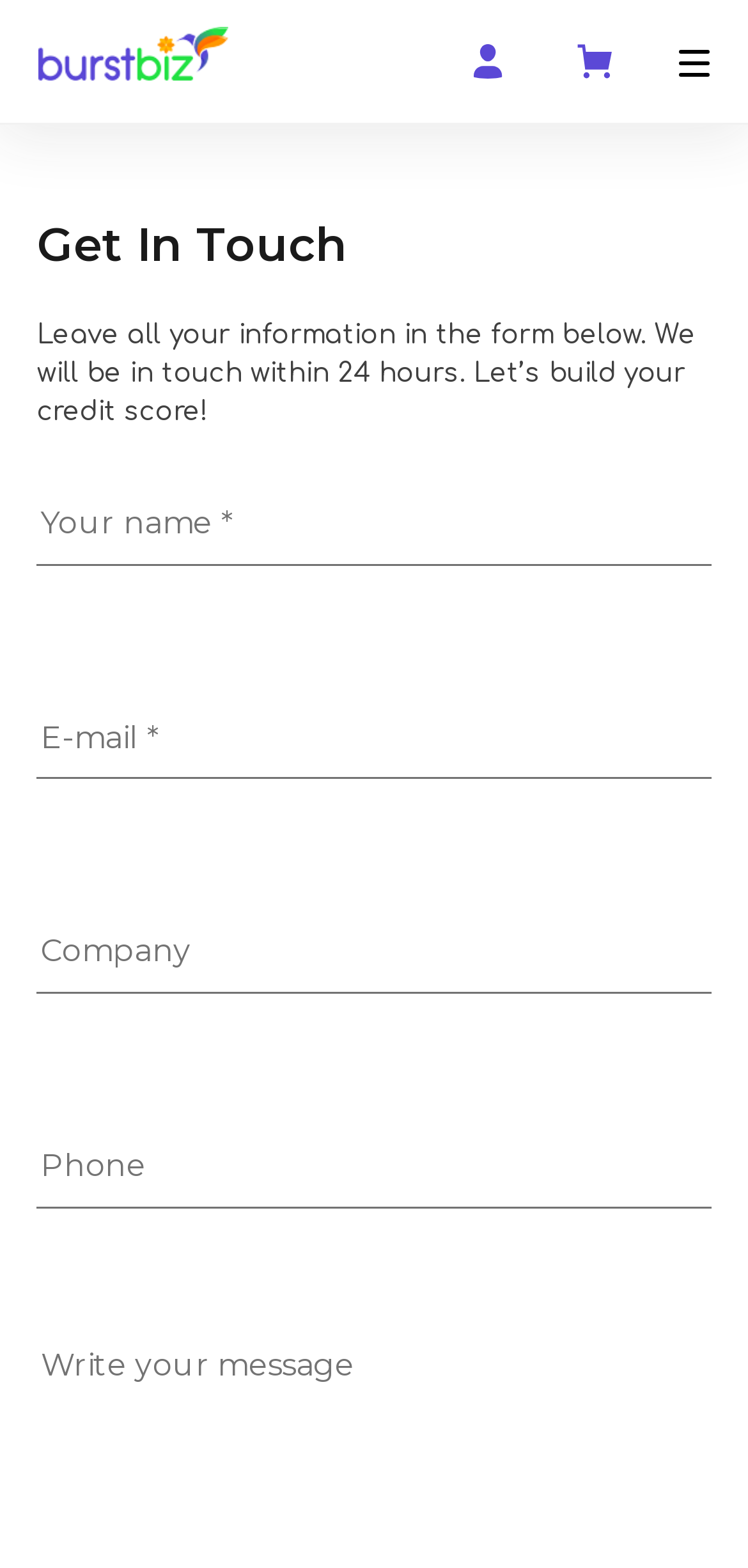How many text boxes are required in the form?
Utilize the image to construct a detailed and well-explained answer.

By examining the form, I see that there are four text boxes in total. Two of them have the 'required: True' attribute, which means they must be filled in before submitting the form. Therefore, the answer is 2.